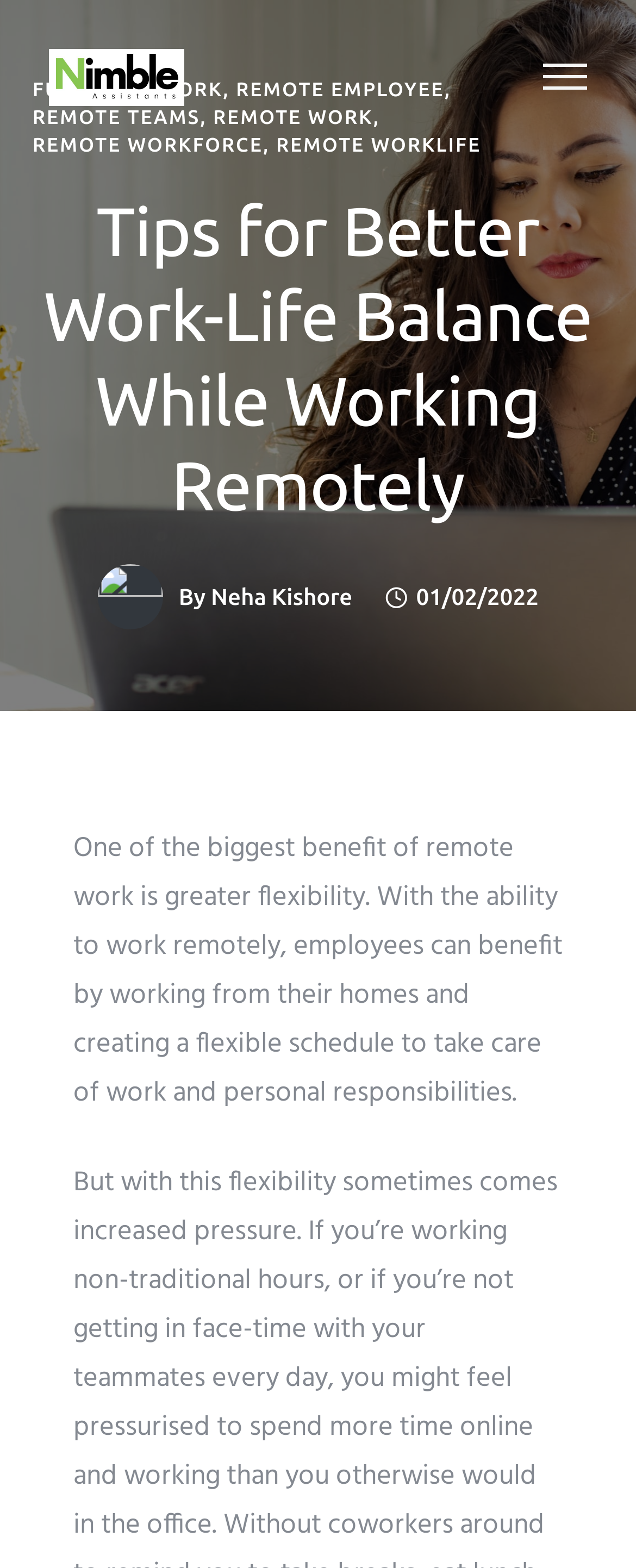Please mark the bounding box coordinates of the area that should be clicked to carry out the instruction: "Learn about tips for better work-life balance".

[0.051, 0.121, 0.949, 0.337]